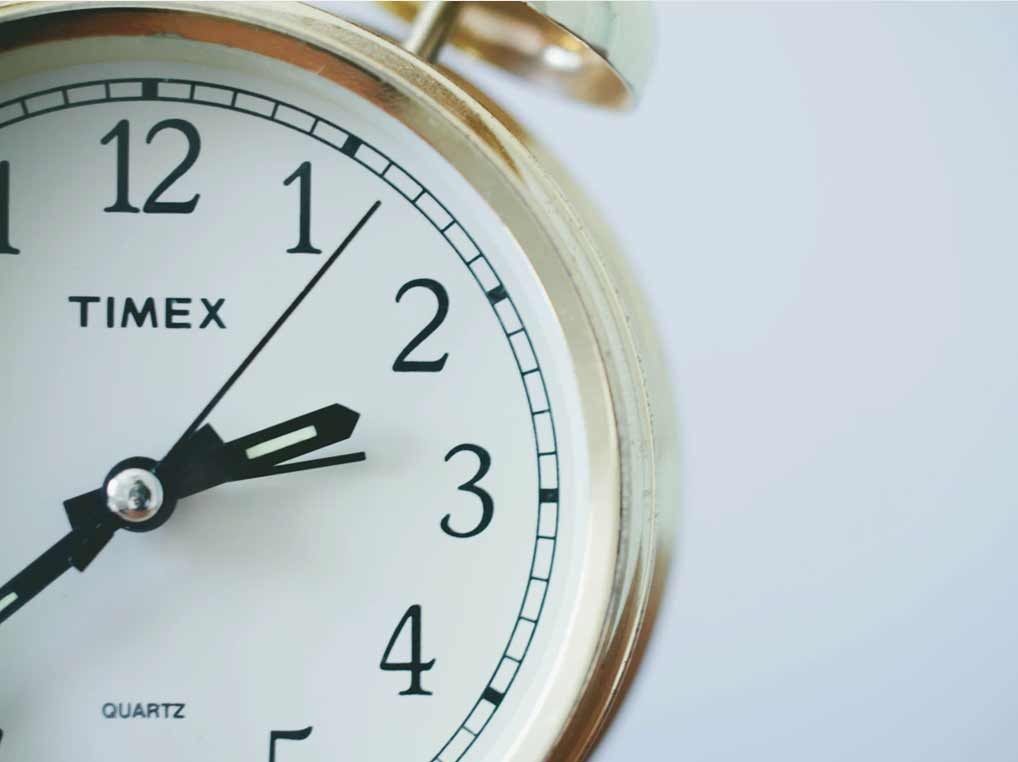Give a detailed account of the visual content in the image.

The image features a close-up of a classic Timex alarm clock, prominently displaying its white face and black numerals. The clock's hour hand is pointed just past the second hour, while the minute hand is positioned slightly before the third hour. The clean design emphasizes simplicity and functionality, with the clock labeled "TIMEX" at the top and "QUARTZ" at the bottom. This image aligns with themes of productivity and time management, serving as a visual reminder of the importance of effective timekeeping in achieving personal and professional goals.